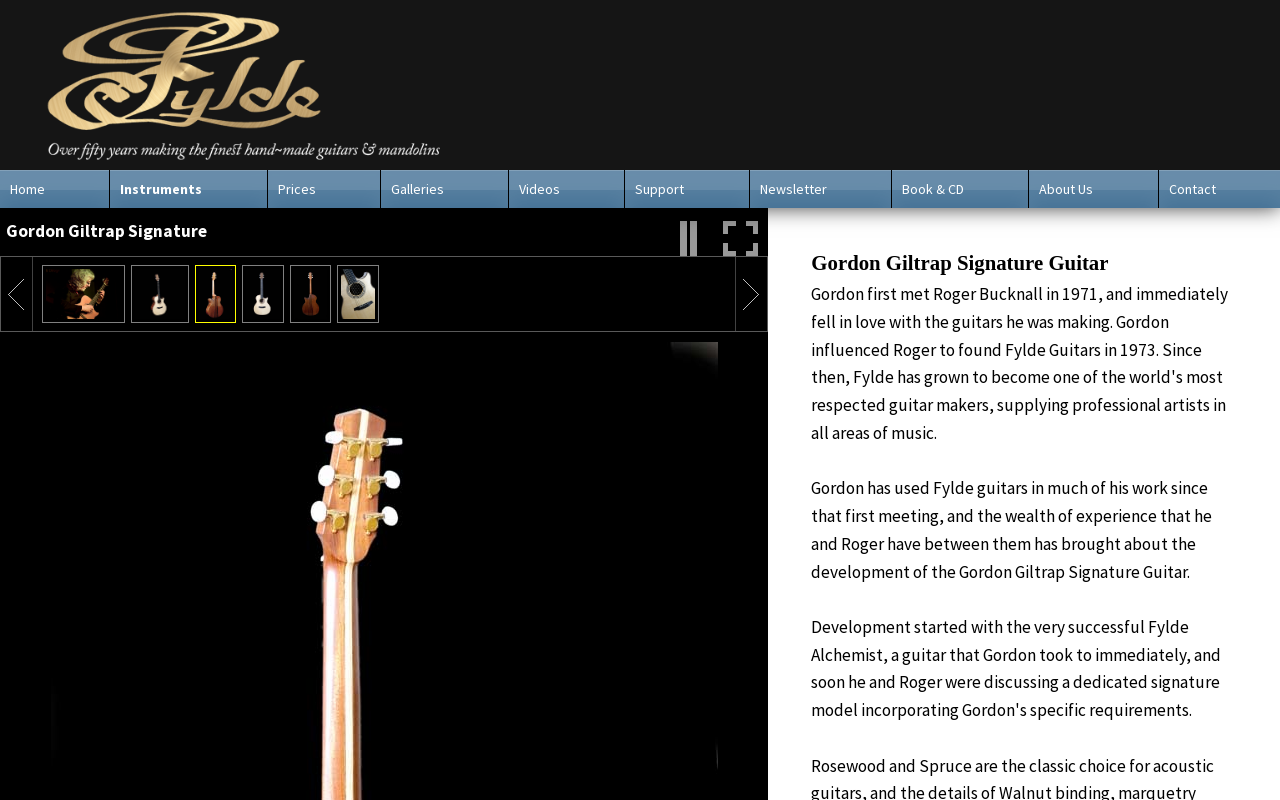Based on the element description: "Support", identify the UI element and provide its bounding box coordinates. Use four float numbers between 0 and 1, [left, top, right, bottom].

[0.489, 0.212, 0.586, 0.26]